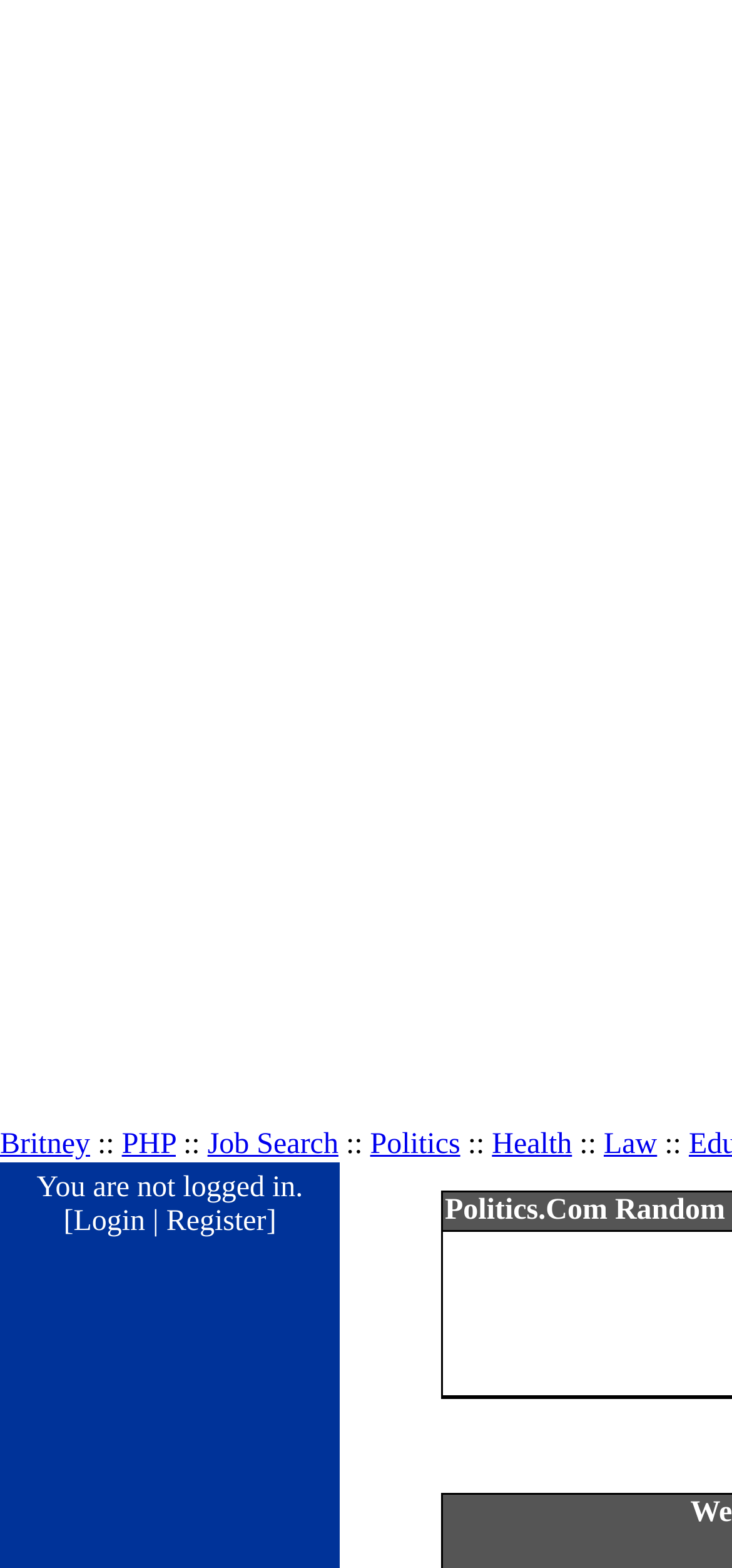Given the element description: "Click Here For More>", predict the bounding box coordinates of this UI element. The coordinates must be four float numbers between 0 and 1, given as [left, top, right, bottom].

[0.608, 0.848, 0.999, 0.869]